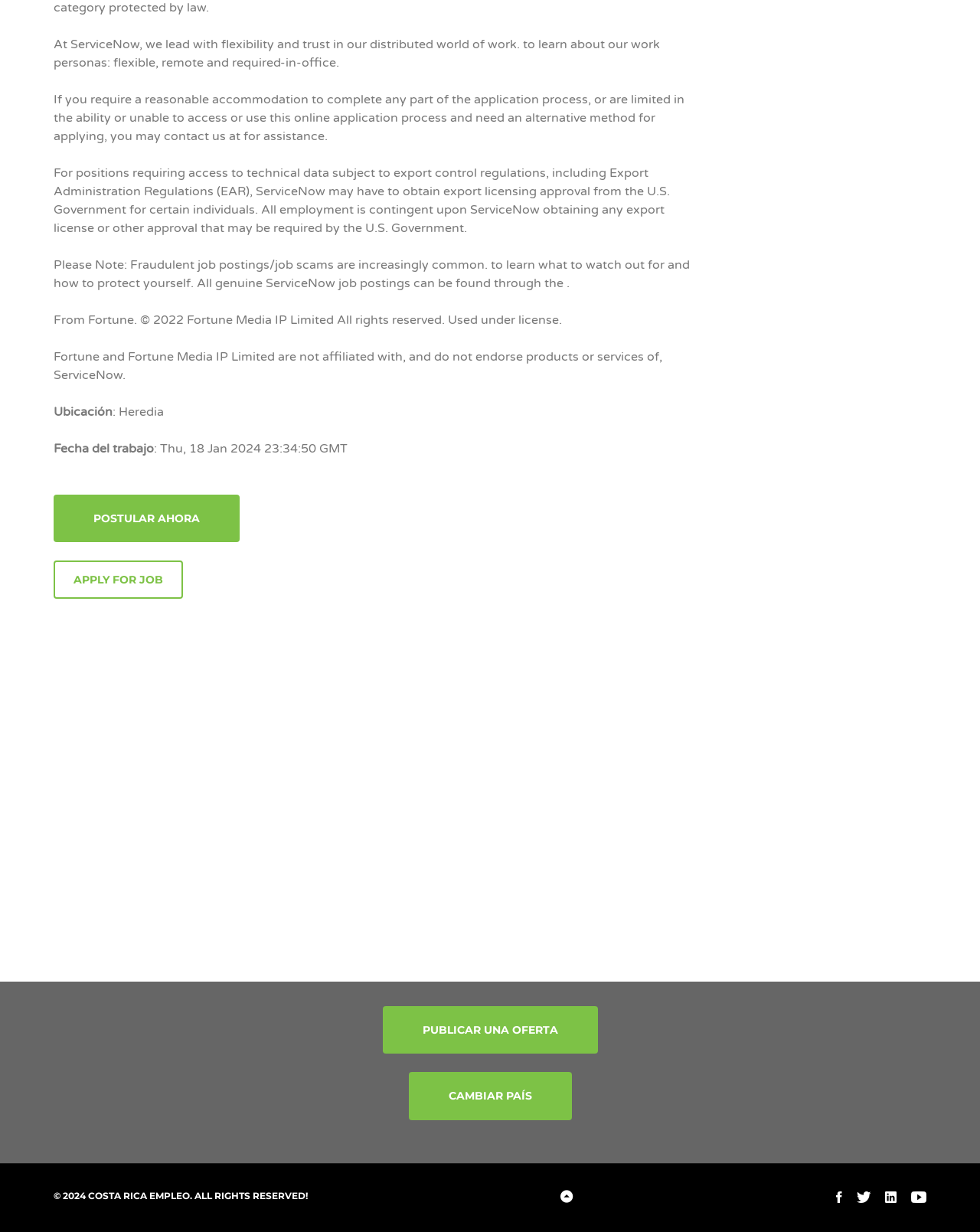Respond to the question below with a single word or phrase: What is the date of the job posting?

Thu, 18 Jan 2024 23:34:50 GMT